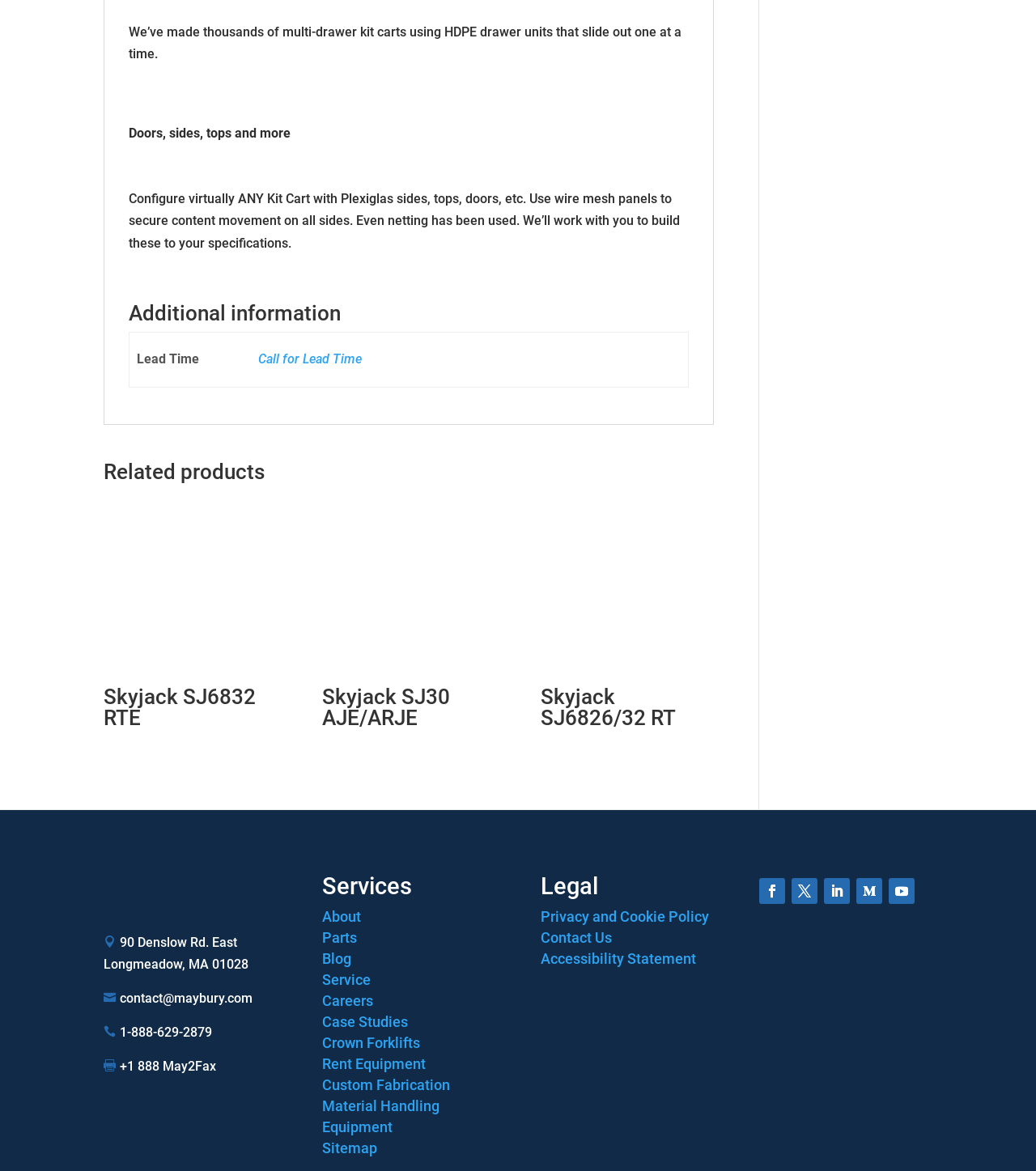Specify the bounding box coordinates of the element's area that should be clicked to execute the given instruction: "Contact Maybury via email". The coordinates should be four float numbers between 0 and 1, i.e., [left, top, right, bottom].

[0.116, 0.846, 0.244, 0.859]